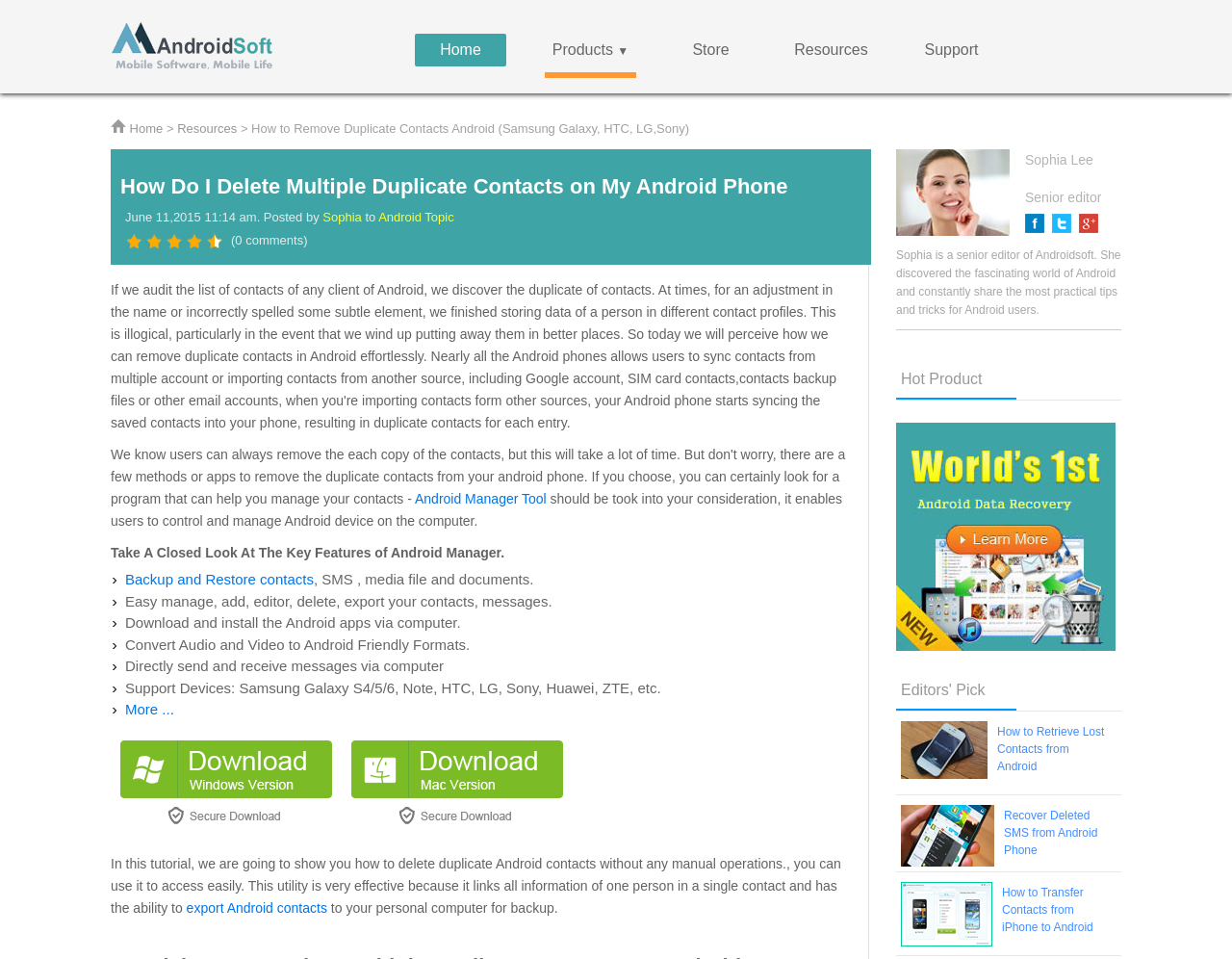Locate the bounding box coordinates of the clickable area needed to fulfill the instruction: "Click the 'Resources' link".

[0.638, 0.035, 0.712, 0.069]